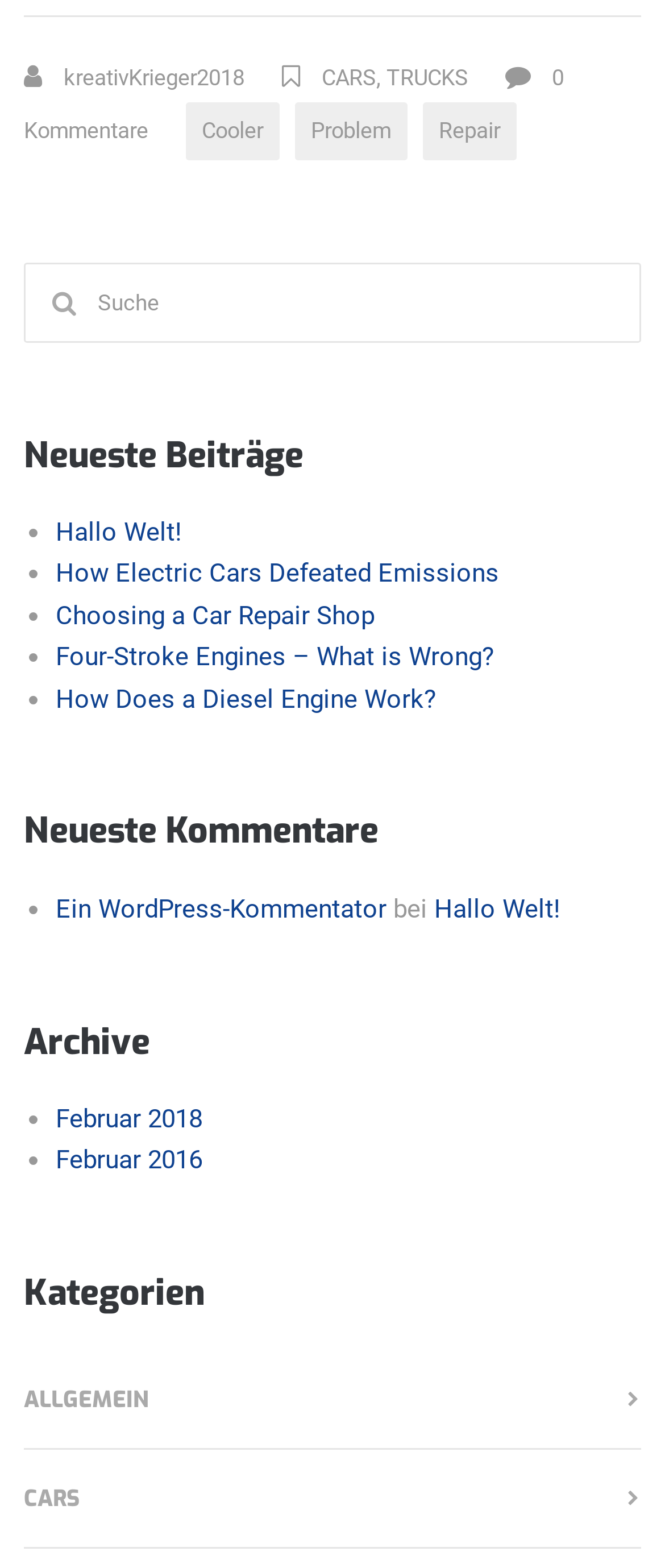Determine the bounding box coordinates (top-left x, top-left y, bottom-right x, bottom-right y) of the UI element described in the following text: parent_node: Suchen nach:

[0.036, 0.168, 0.156, 0.219]